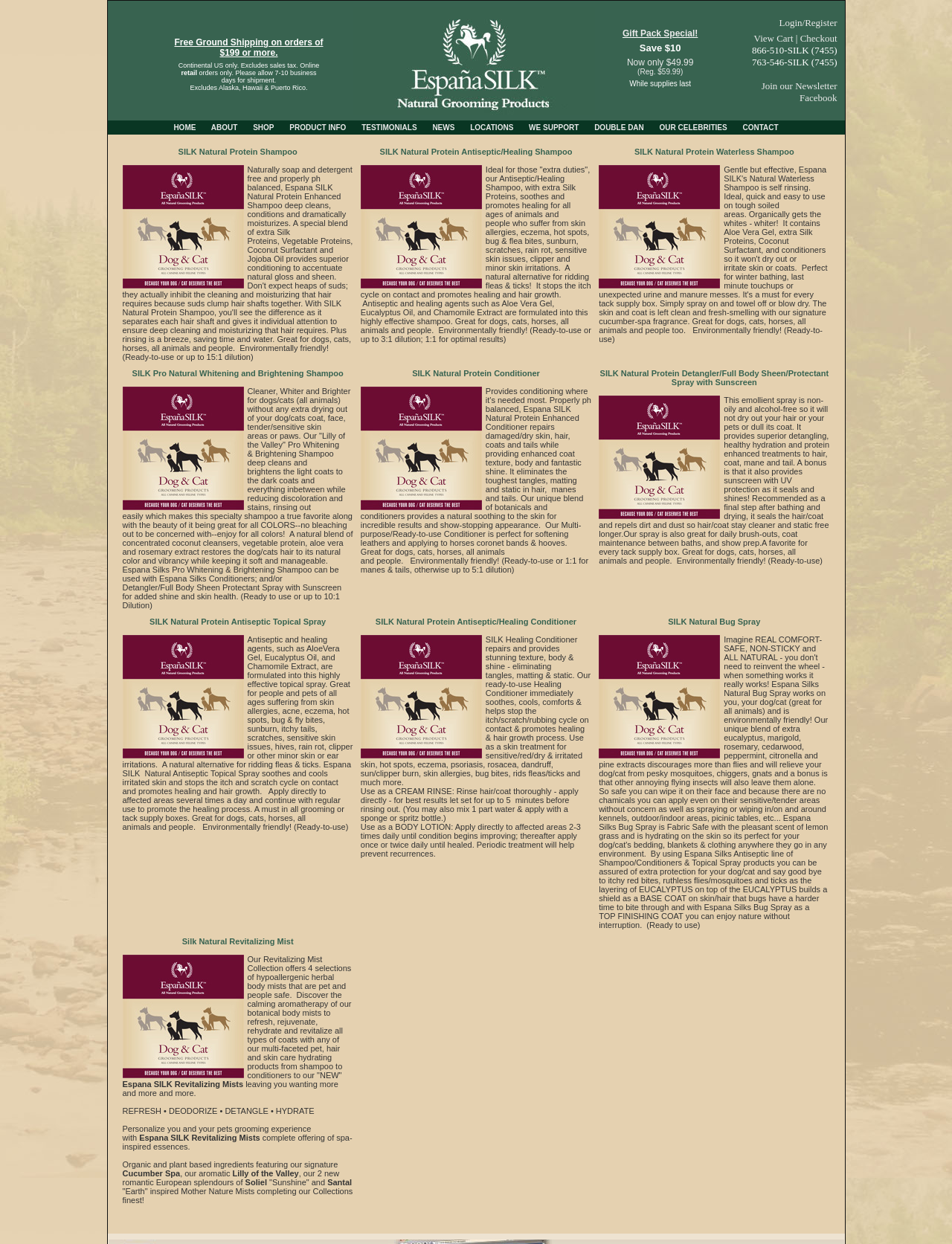What is the benefit of using the SILK Pro Natural Whitening and Brightening Shampoo?
Answer the question with just one word or phrase using the image.

Reduces discoloration and stains